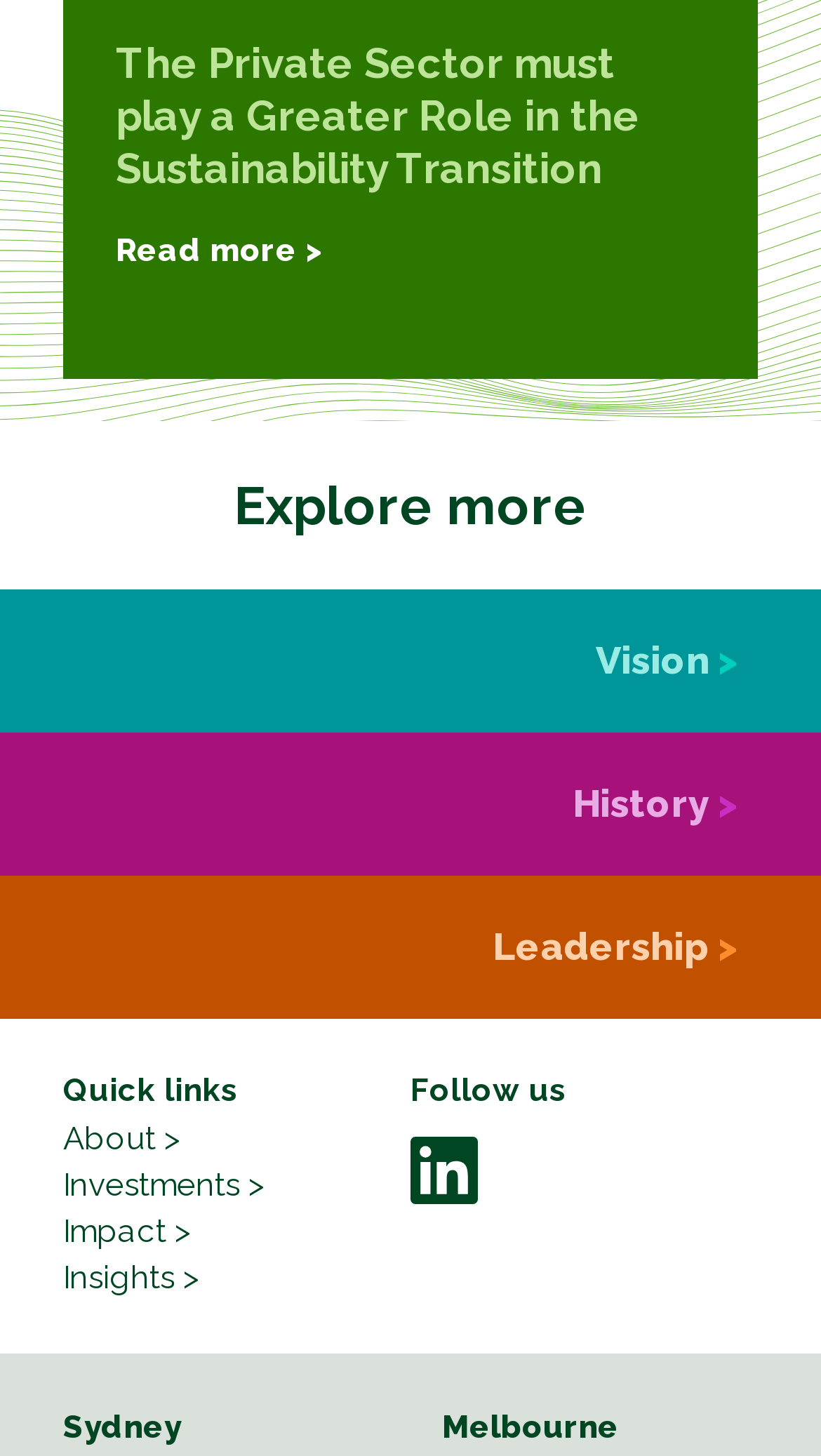What is the last link in the 'Explore more' section? Using the information from the screenshot, answer with a single word or phrase.

Leadership >